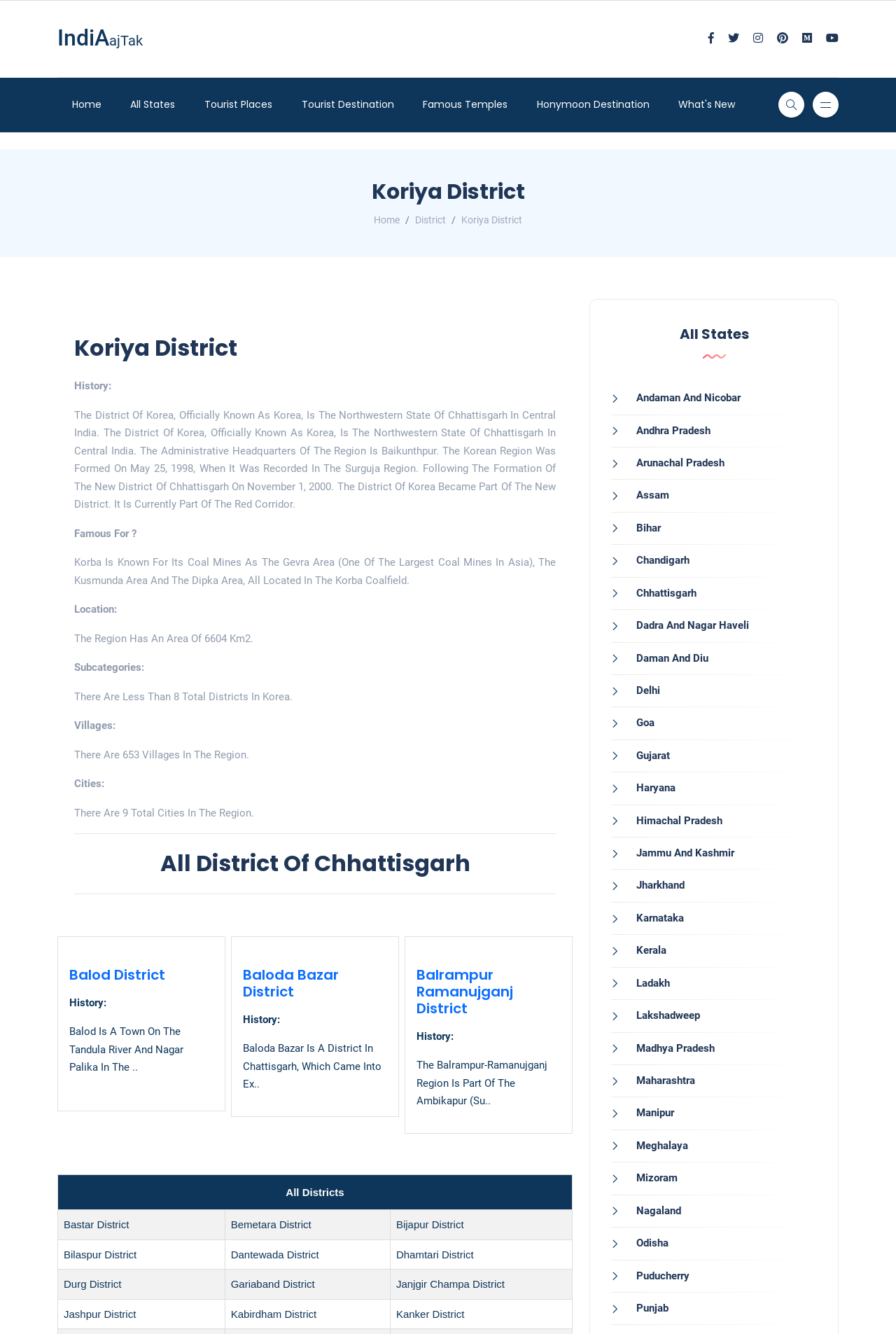Identify the bounding box coordinates for the element that needs to be clicked to fulfill this instruction: "Explore All States". Provide the coordinates in the format of four float numbers between 0 and 1: [left, top, right, bottom].

[0.682, 0.243, 0.912, 0.258]